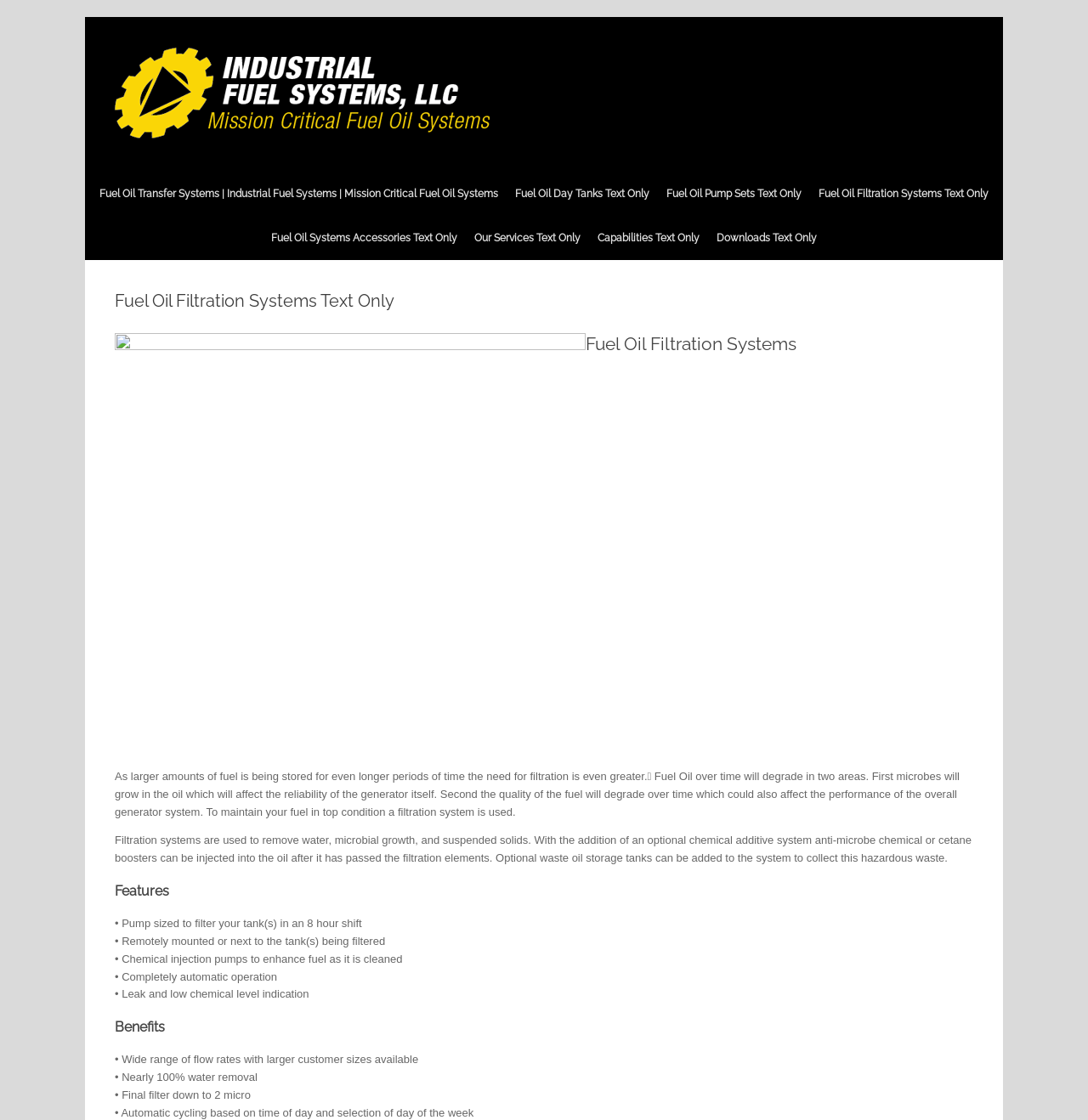What is the advantage of automatic cycling based on time of day?
Utilize the image to construct a detailed and well-explained answer.

The webpage mentions that one of the features of fuel oil filtration systems is automatic cycling based on time of day and selection of day of the week. This implies that the system can be programmed to operate automatically at specific times, making it more convenient for users.